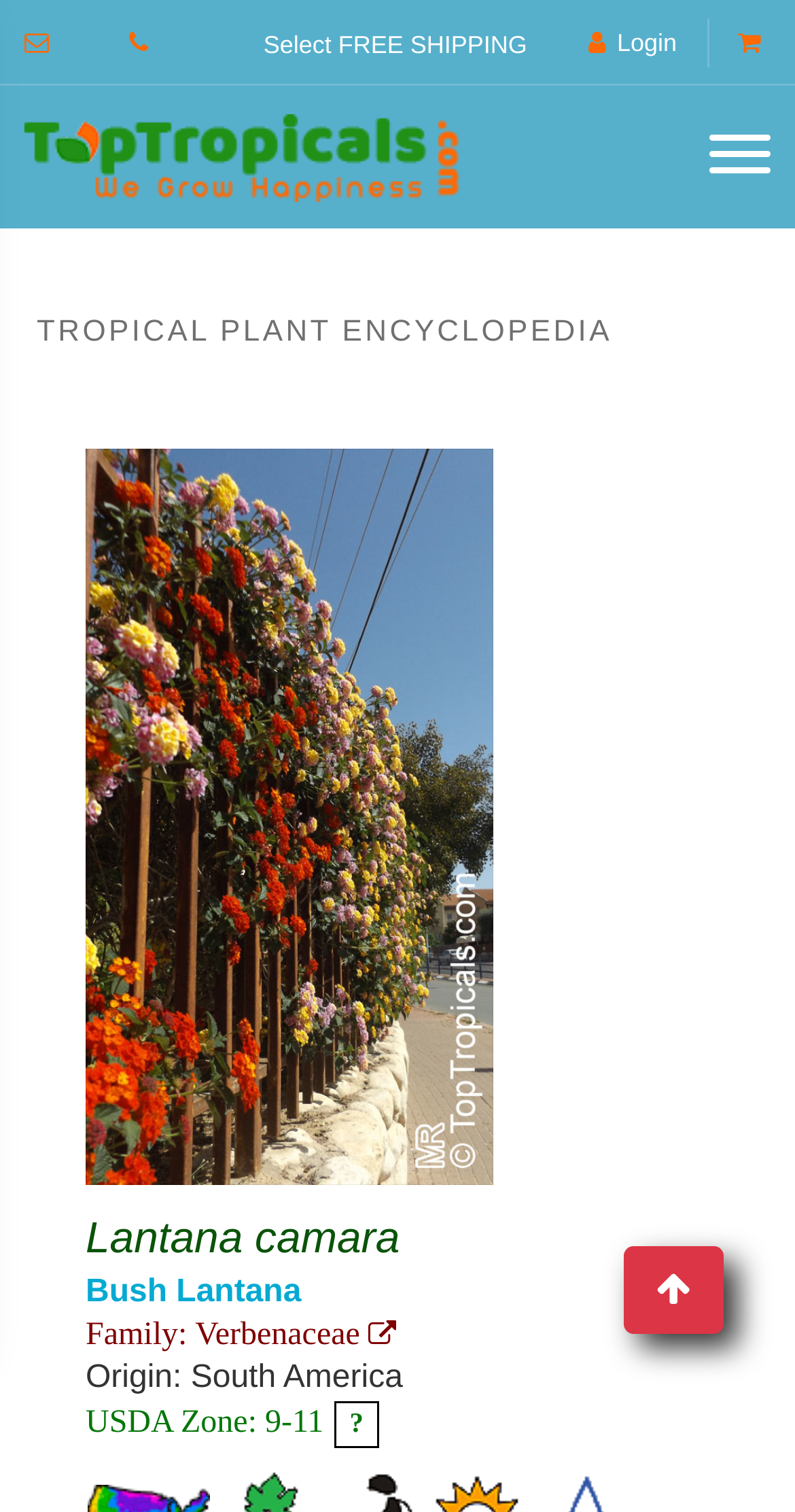Identify the bounding box coordinates of the section to be clicked to complete the task described by the following instruction: "Sign up for the newsletter". The coordinates should be four float numbers between 0 and 1, formatted as [left, top, right, bottom].

[0.031, 0.02, 0.074, 0.036]